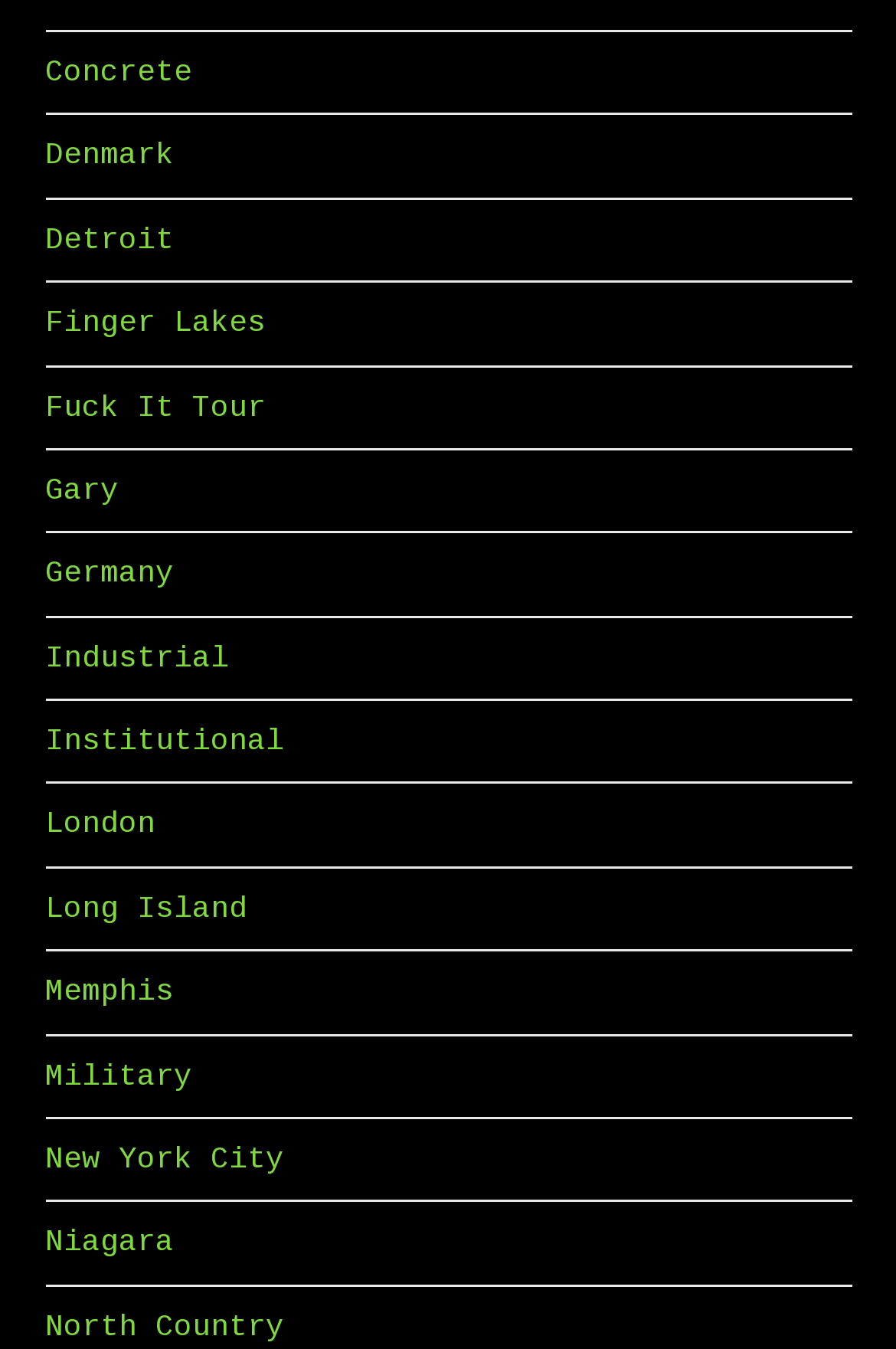What is the longest location name?
By examining the image, provide a one-word or phrase answer.

New York City